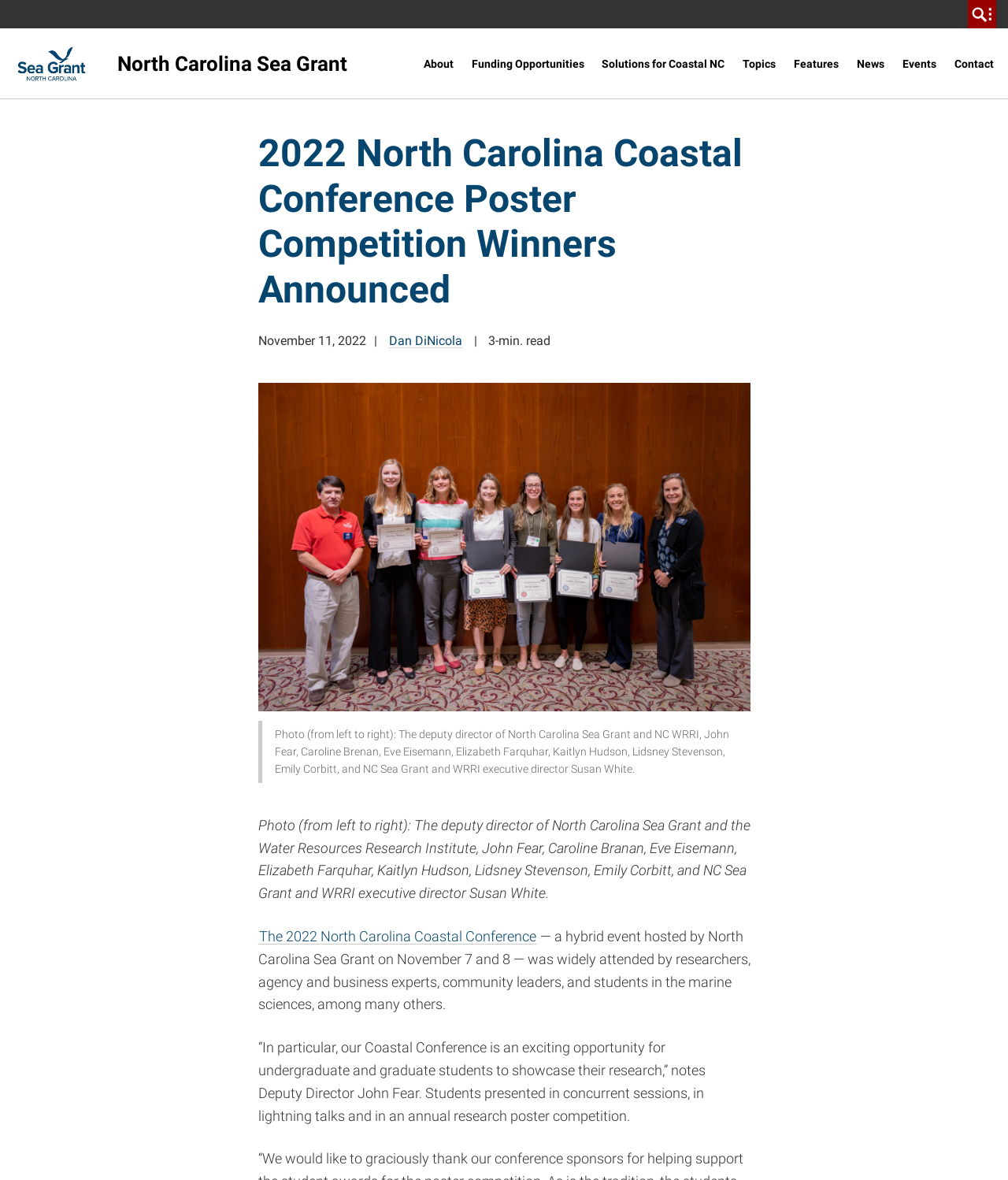Can you specify the bounding box coordinates of the area that needs to be clicked to fulfill the following instruction: "read more about the 2022 North Carolina Coastal Conference"?

[0.256, 0.786, 0.532, 0.8]